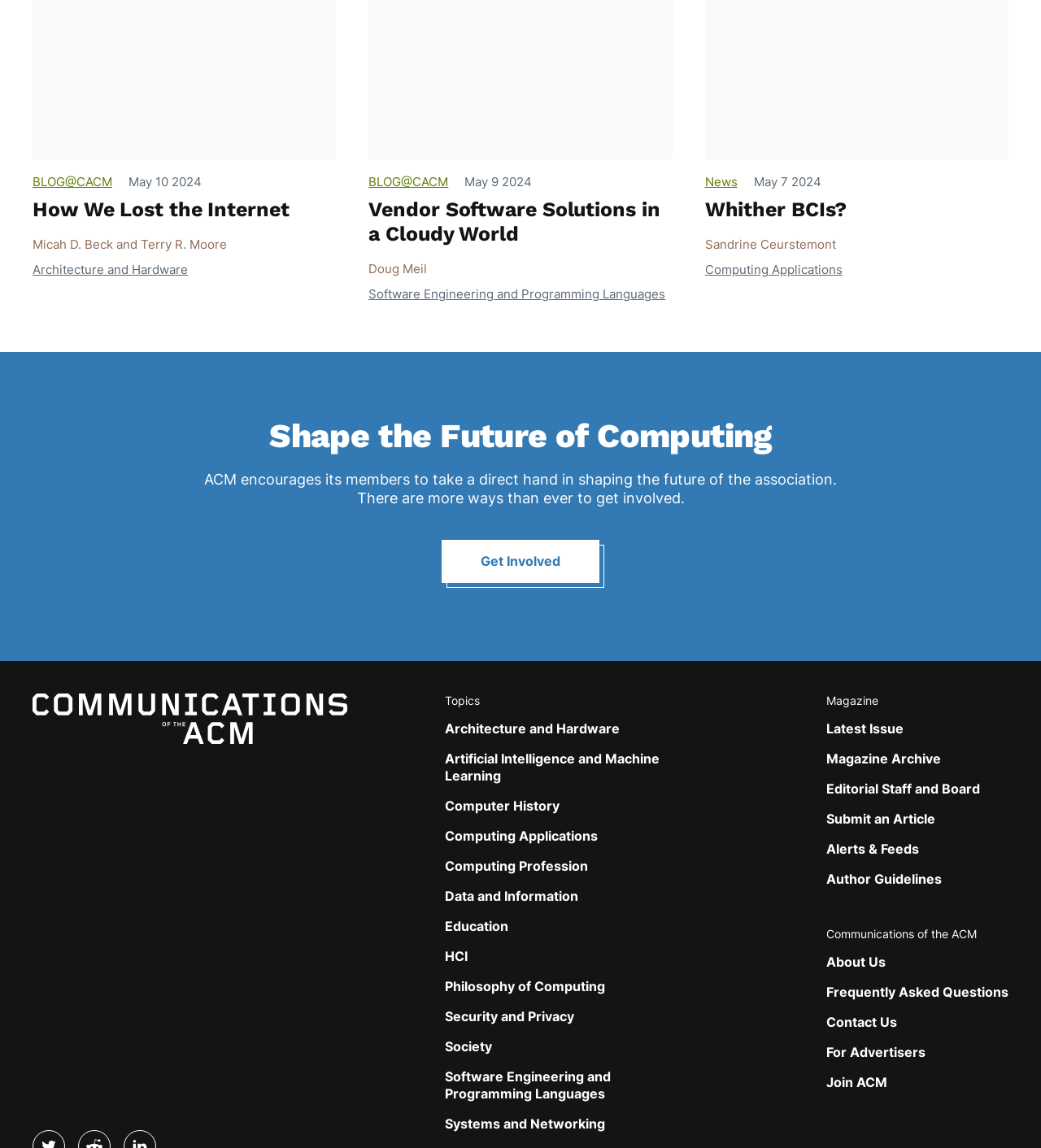Give a one-word or short phrase answer to the question: 
What is the name of the magazine?

Communications of the ACM